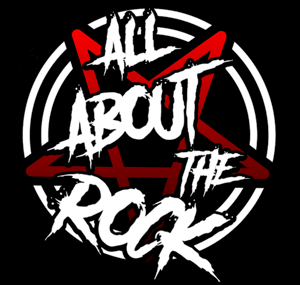Using a single word or phrase, answer the following question: 
What color is the pentagram?

Red